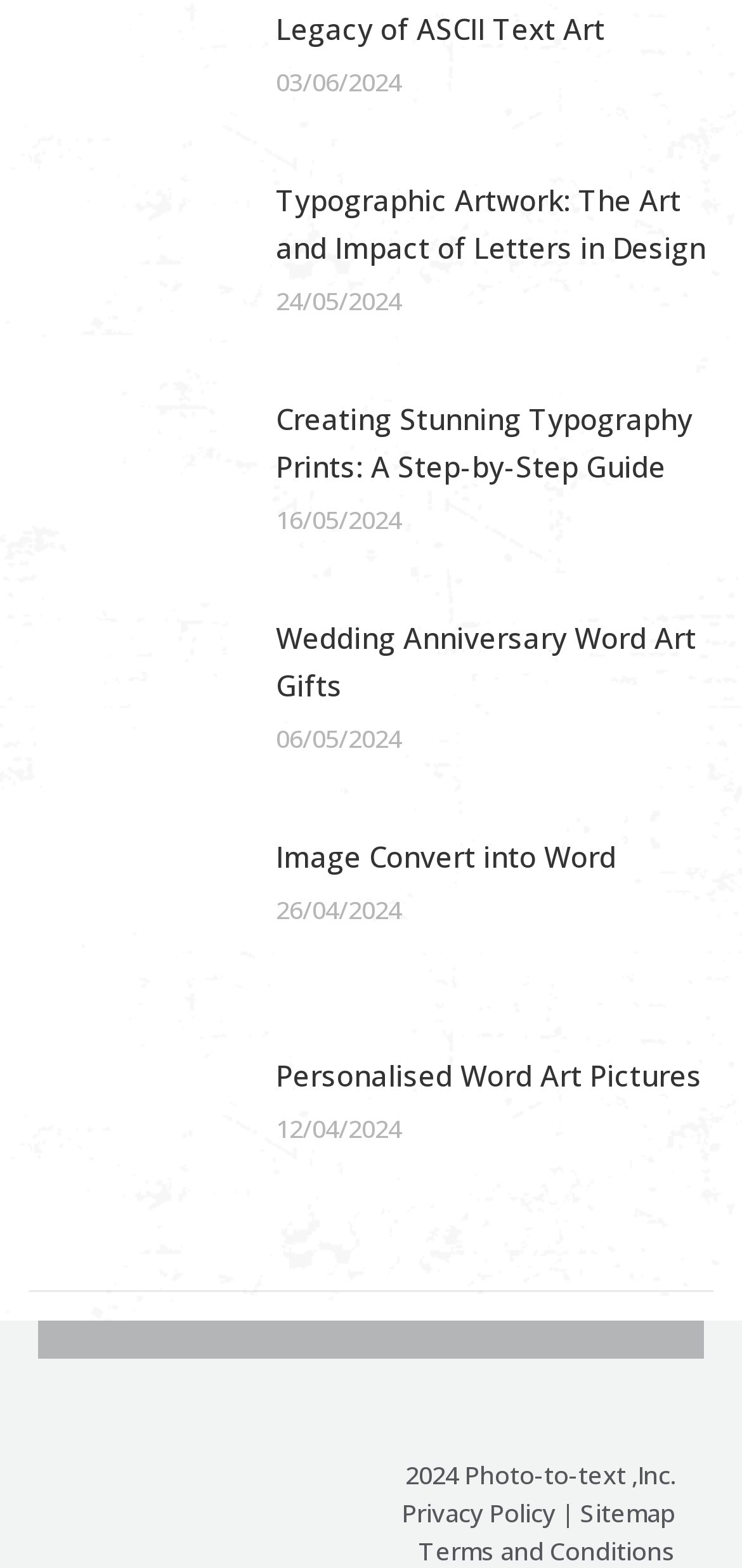Determine the bounding box coordinates for the clickable element to execute this instruction: "Check out Wedding Anniversary Word Art Gifts". Provide the coordinates as four float numbers between 0 and 1, i.e., [left, top, right, bottom].

[0.372, 0.392, 0.962, 0.453]